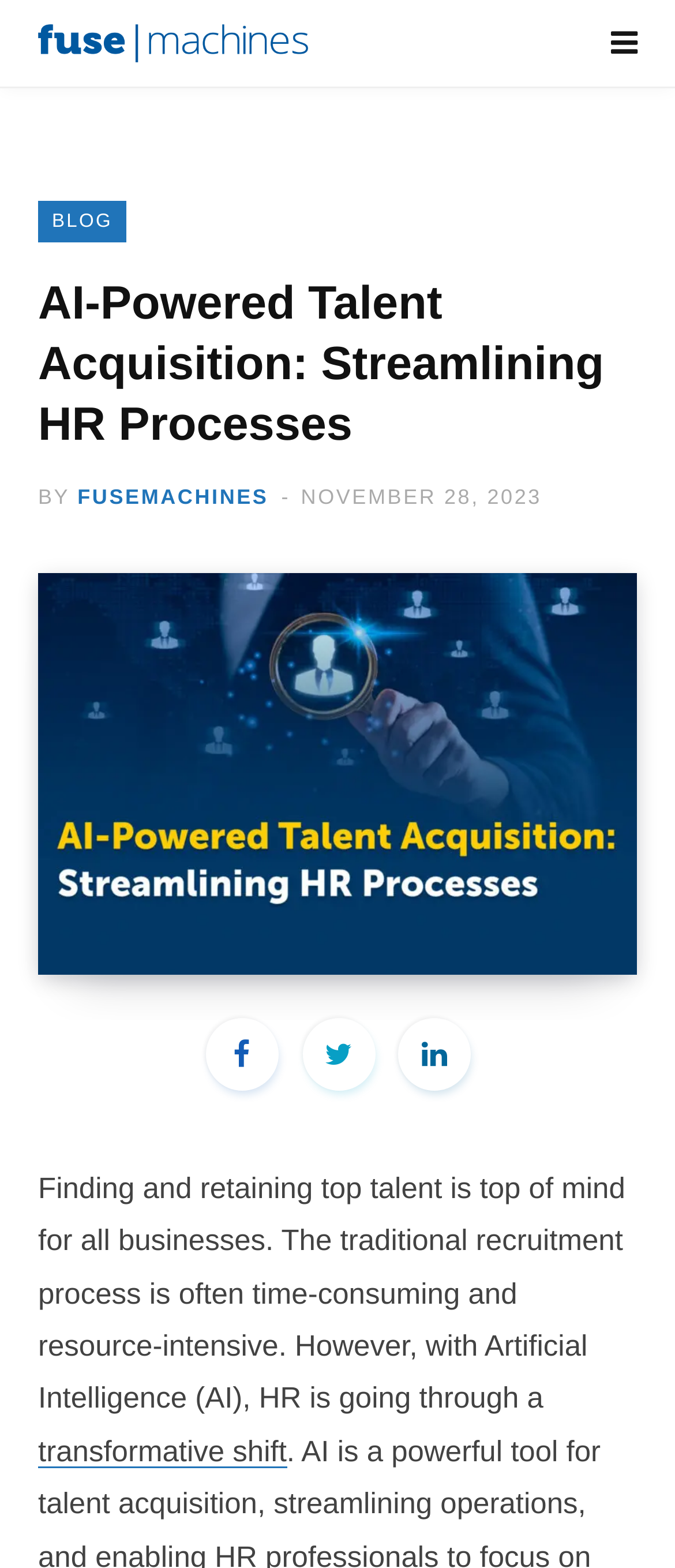Create a detailed summary of all the visual and textual information on the webpage.

The webpage is about AI-powered talent acquisition, with a focus on streamlining HR processes. At the top left, there is a link to "Fusemachines" accompanied by an image with the same name. Next to it, there is a link to "BLOG". 

Below these elements, there is a heading that reads "AI-Powered Talent Acquisition: Streamlining HR Processes". Underneath the heading, there is a "BY" label, followed by a link to "FUSEMACHINES" and a link to the date "NOVEMBER 28, 2023". 

On the same level, there is a section with a header that contains a link to "AI-Powered talent Acquisition" accompanied by an image with the same name. This section also includes three social media links, represented by icons, positioned horizontally next to each other.

The main content of the webpage starts below this section, with a paragraph of text that discusses the challenges of traditional recruitment processes and how Artificial Intelligence (AI) is transforming the HR industry. The paragraph includes a link to "transformative shift" near the end.